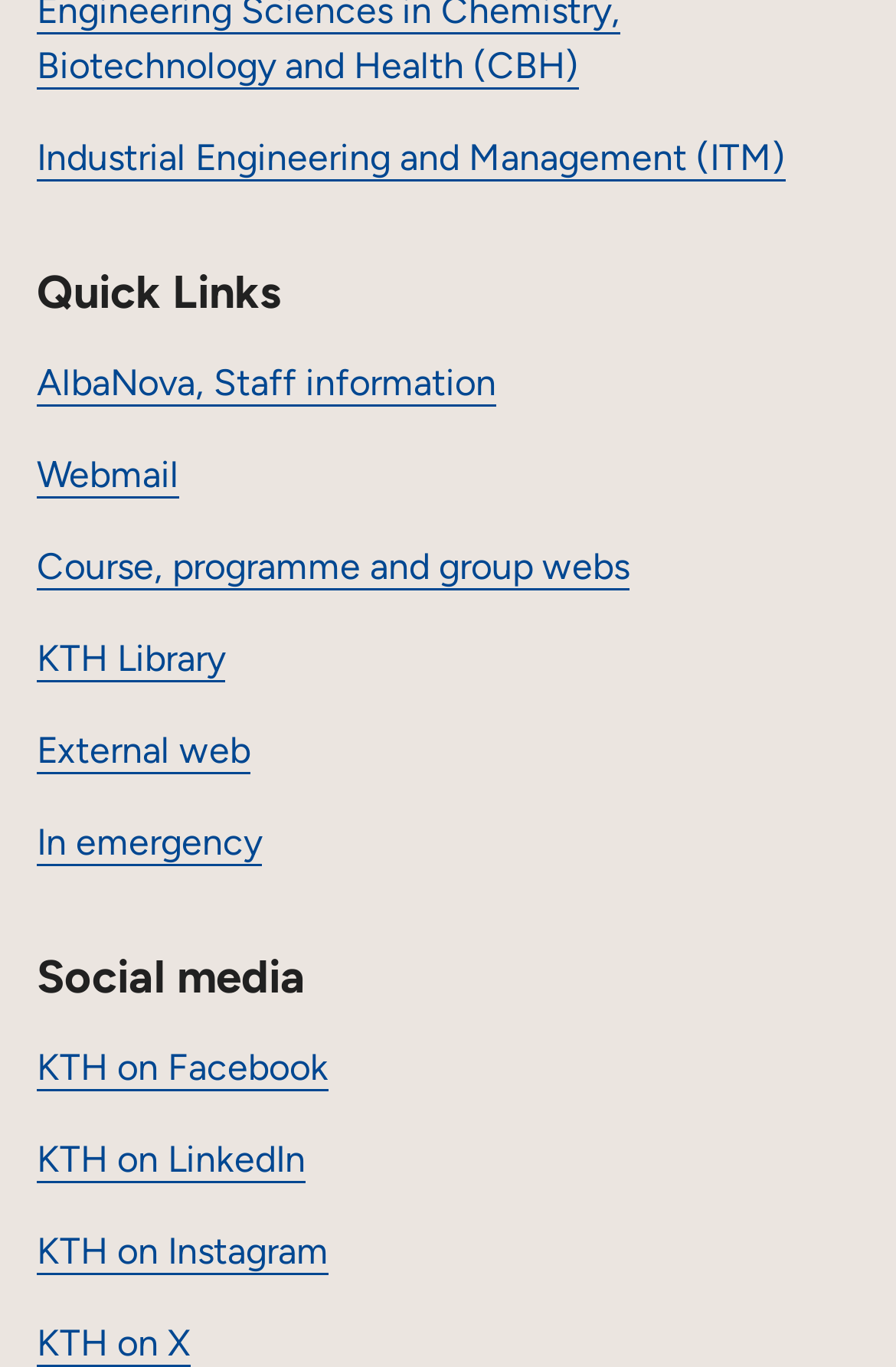Please specify the coordinates of the bounding box for the element that should be clicked to carry out this instruction: "Access Staff information". The coordinates must be four float numbers between 0 and 1, formatted as [left, top, right, bottom].

[0.041, 0.264, 0.554, 0.296]